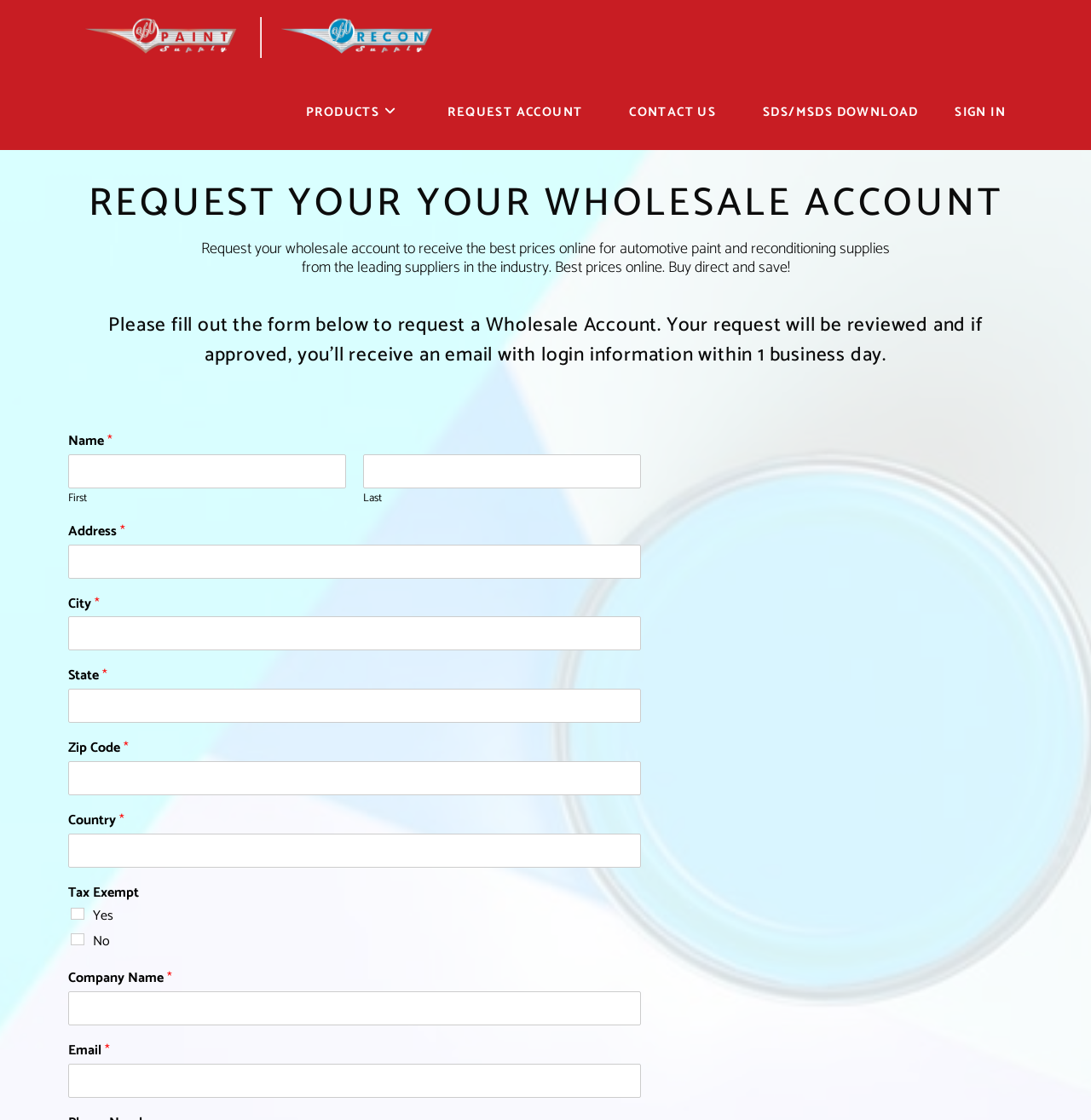Please analyze the image and provide a thorough answer to the question:
Is tax exemption an optional field in the request form?

The webpage provides a field for tax exemption, but it is not marked as required with an asterisk symbol. This suggests that users do not have to provide tax exemption information if they do not have it or if it is not applicable to them.